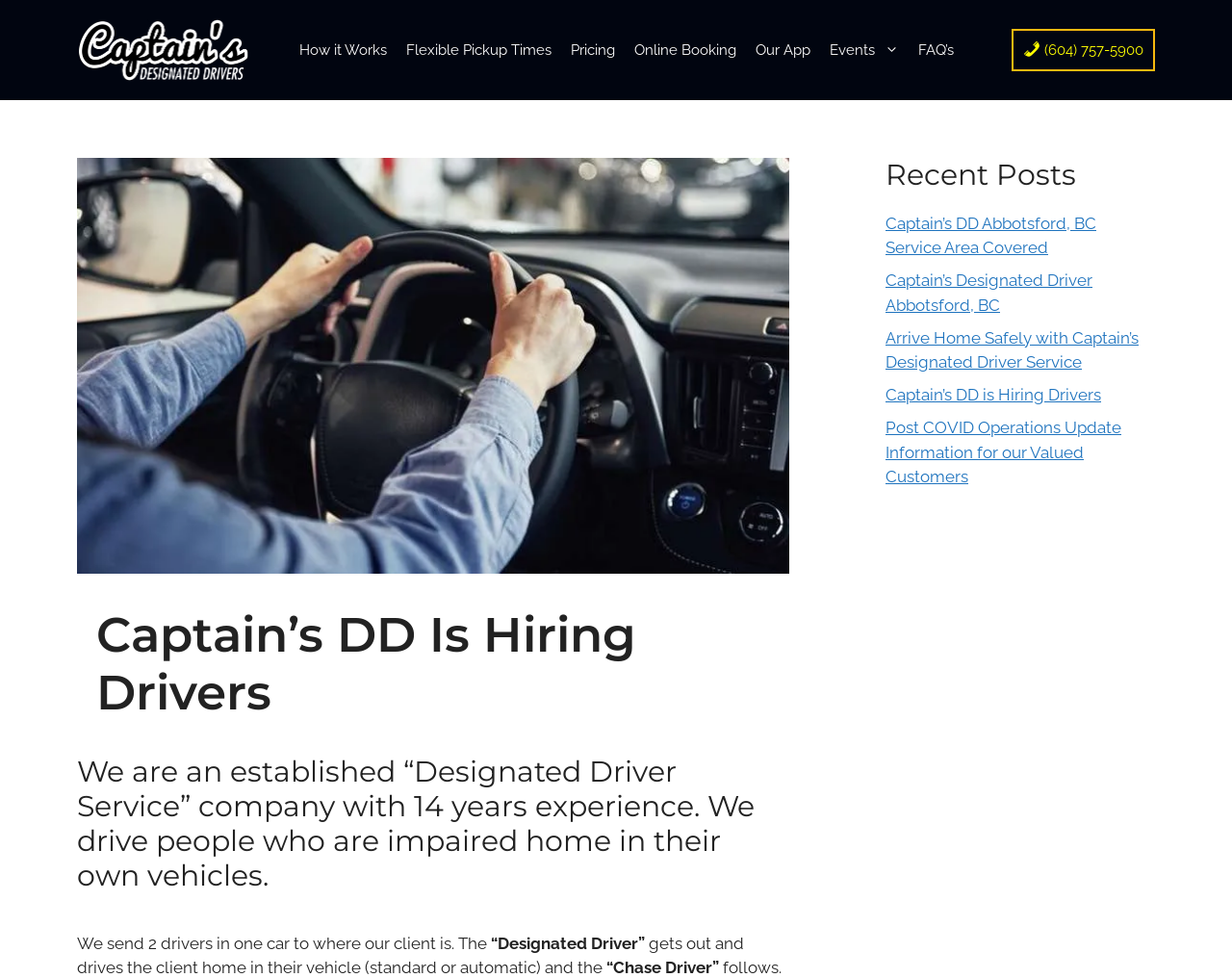Show the bounding box coordinates of the region that should be clicked to follow the instruction: "Click on 'Captain’s Designated Driver'."

[0.062, 0.04, 0.203, 0.059]